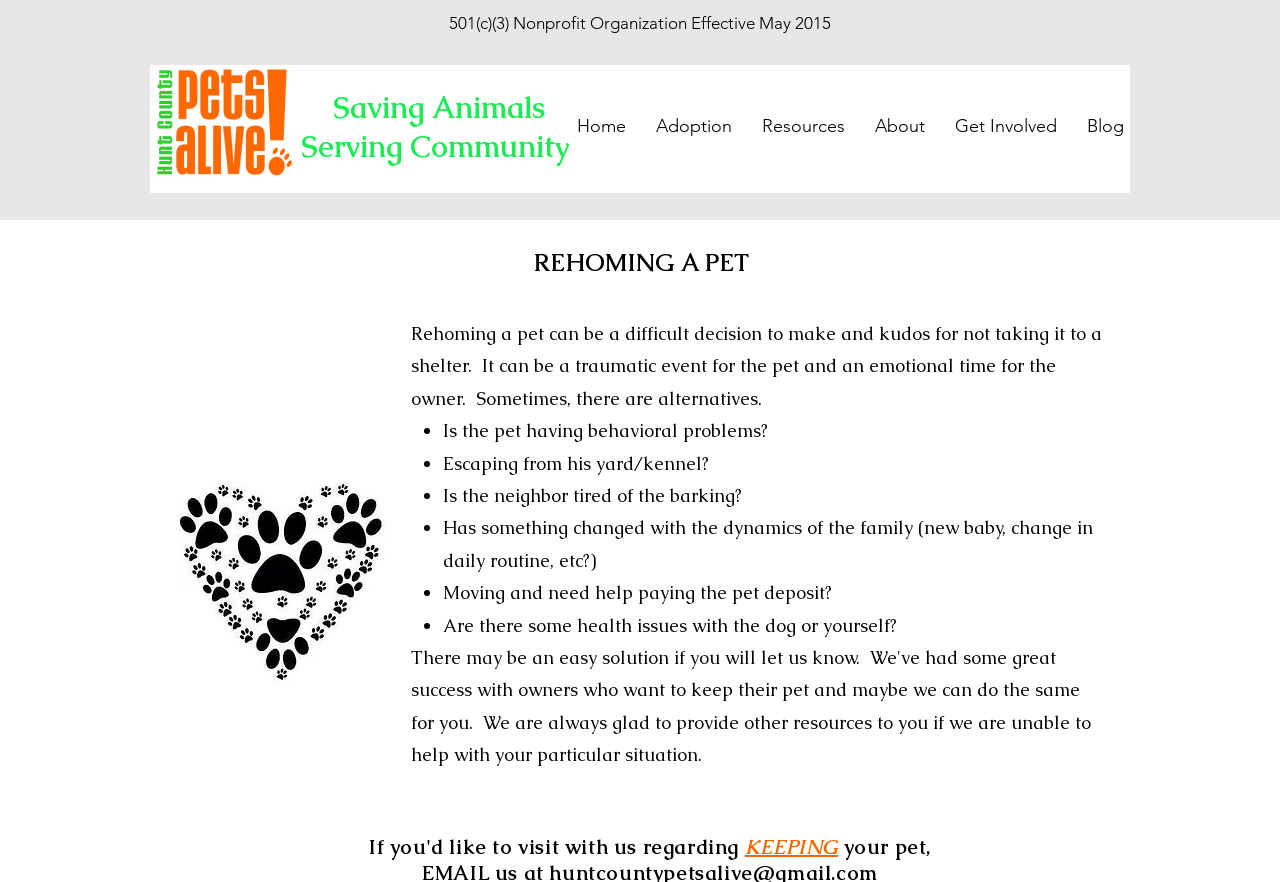Please examine the image and answer the question with a detailed explanation:
What is the organization's name?

The organization's name is mentioned at the top of the webpage, both in the heading 'Rehoming | Hunt County Pets Alive' and in the image logo, which displays the name 'Hunt County Pets Alive'.